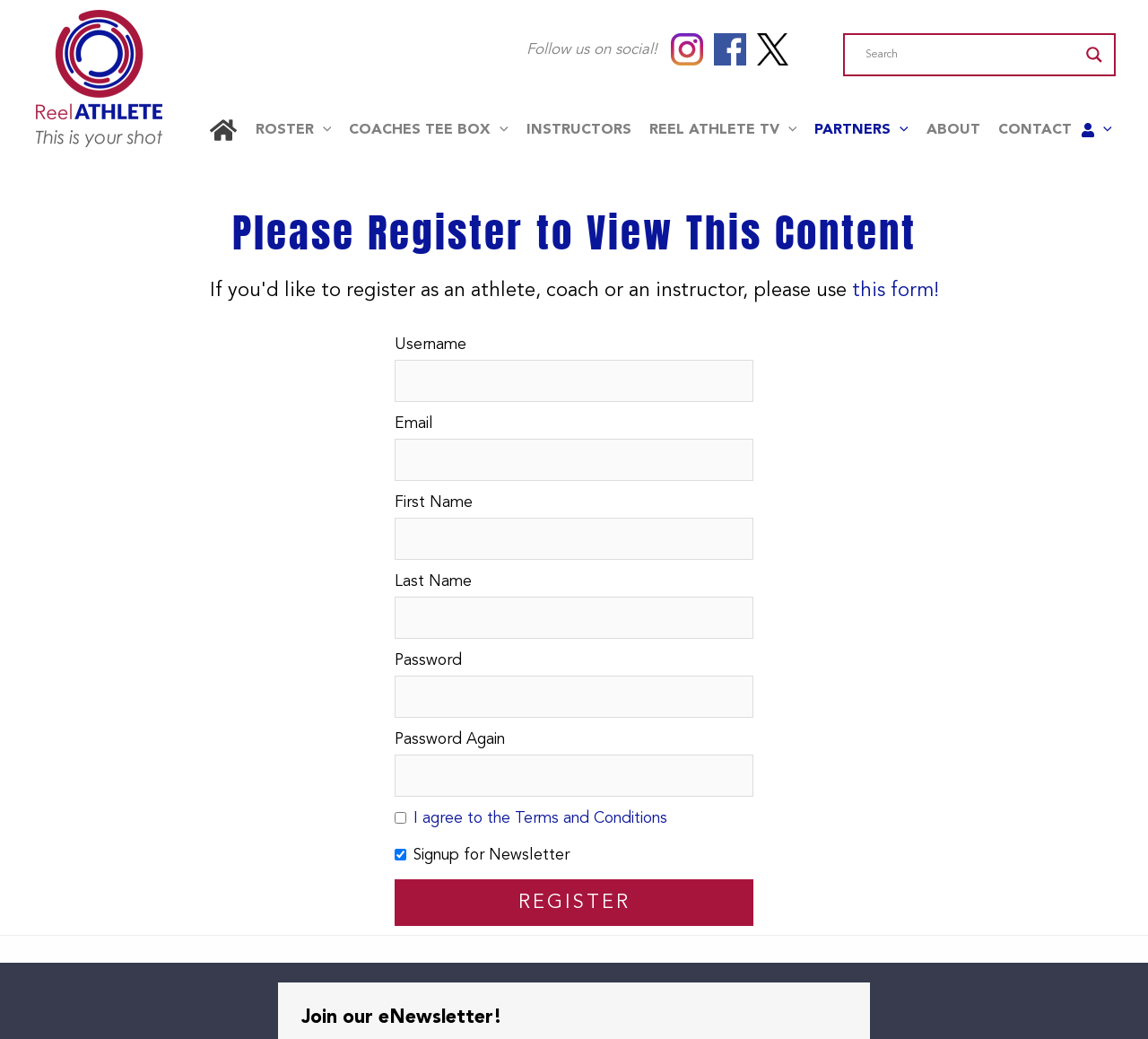Respond with a single word or phrase:
What is required to complete the registration process?

Terms and Conditions agreement